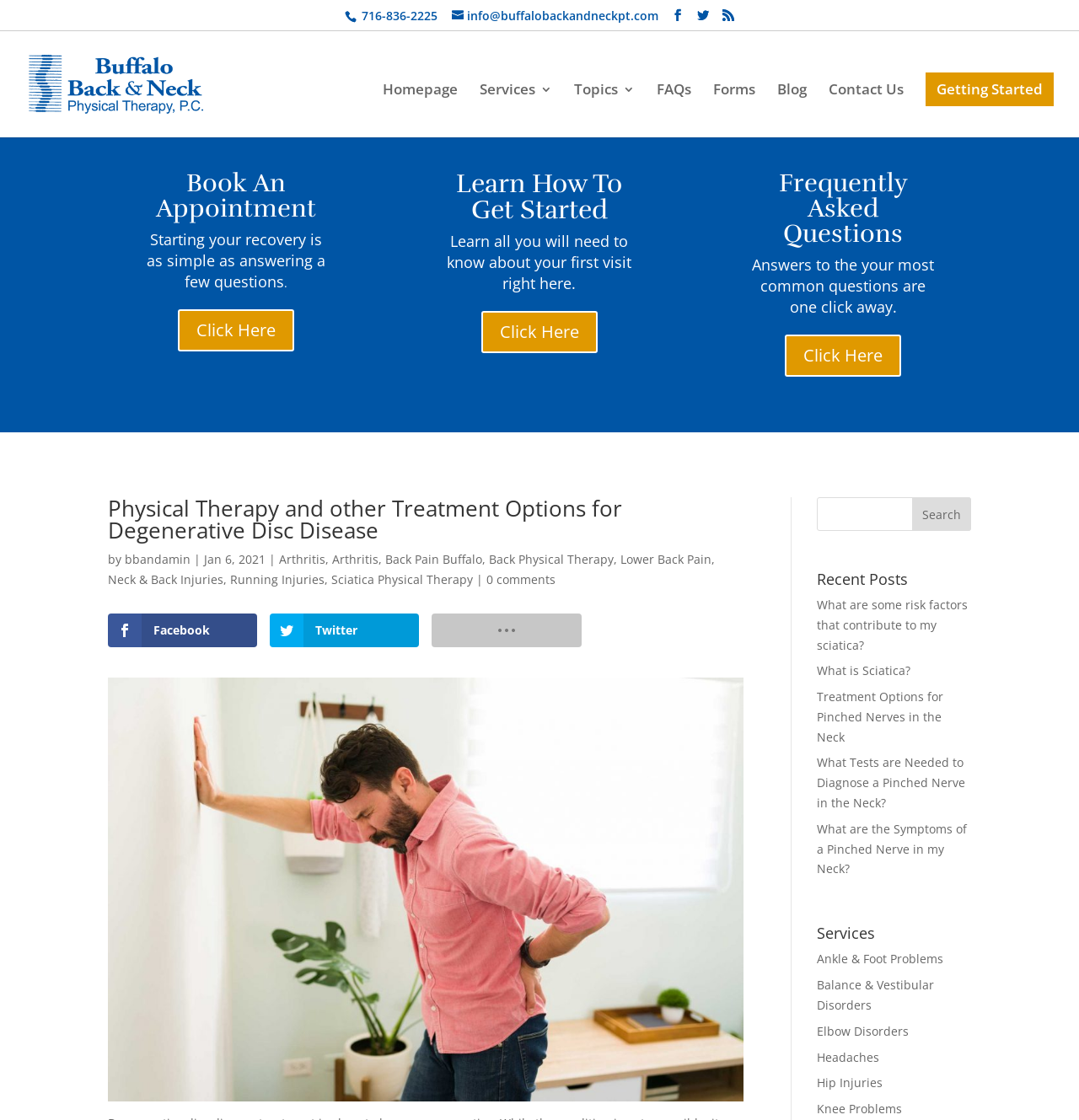What is the phone number of Buffalo Back and Neck PT?
Give a detailed explanation using the information visible in the image.

The phone number can be found at the top of the webpage, in the static text element with the bounding box coordinates [0.332, 0.006, 0.405, 0.021].